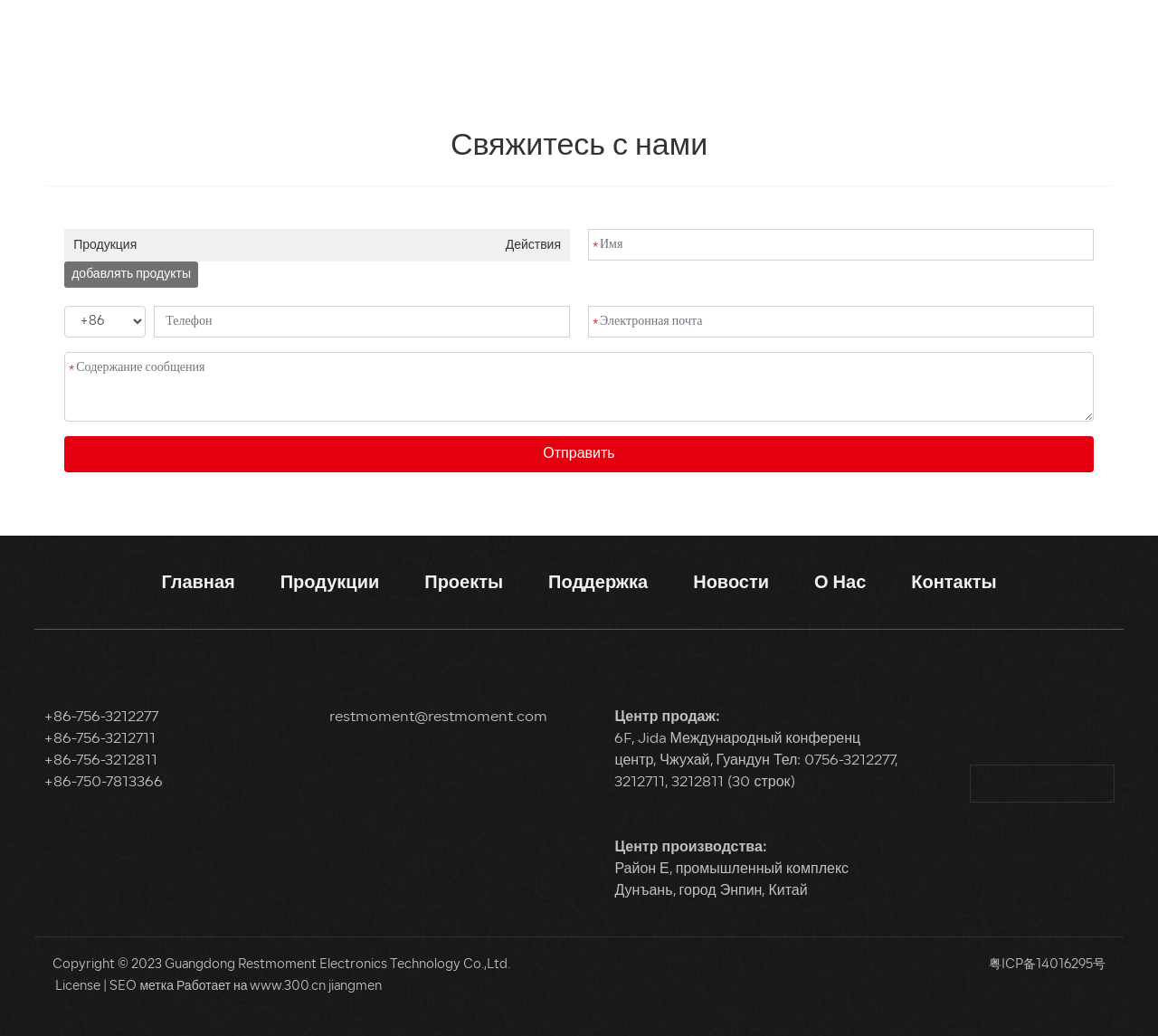Locate the bounding box coordinates of the UI element described by: "parent_node: * name="e_input-29" placeholder="Электронная почта"". The bounding box coordinates should consist of four float numbers between 0 and 1, i.e., [left, top, right, bottom].

[0.508, 0.295, 0.944, 0.326]